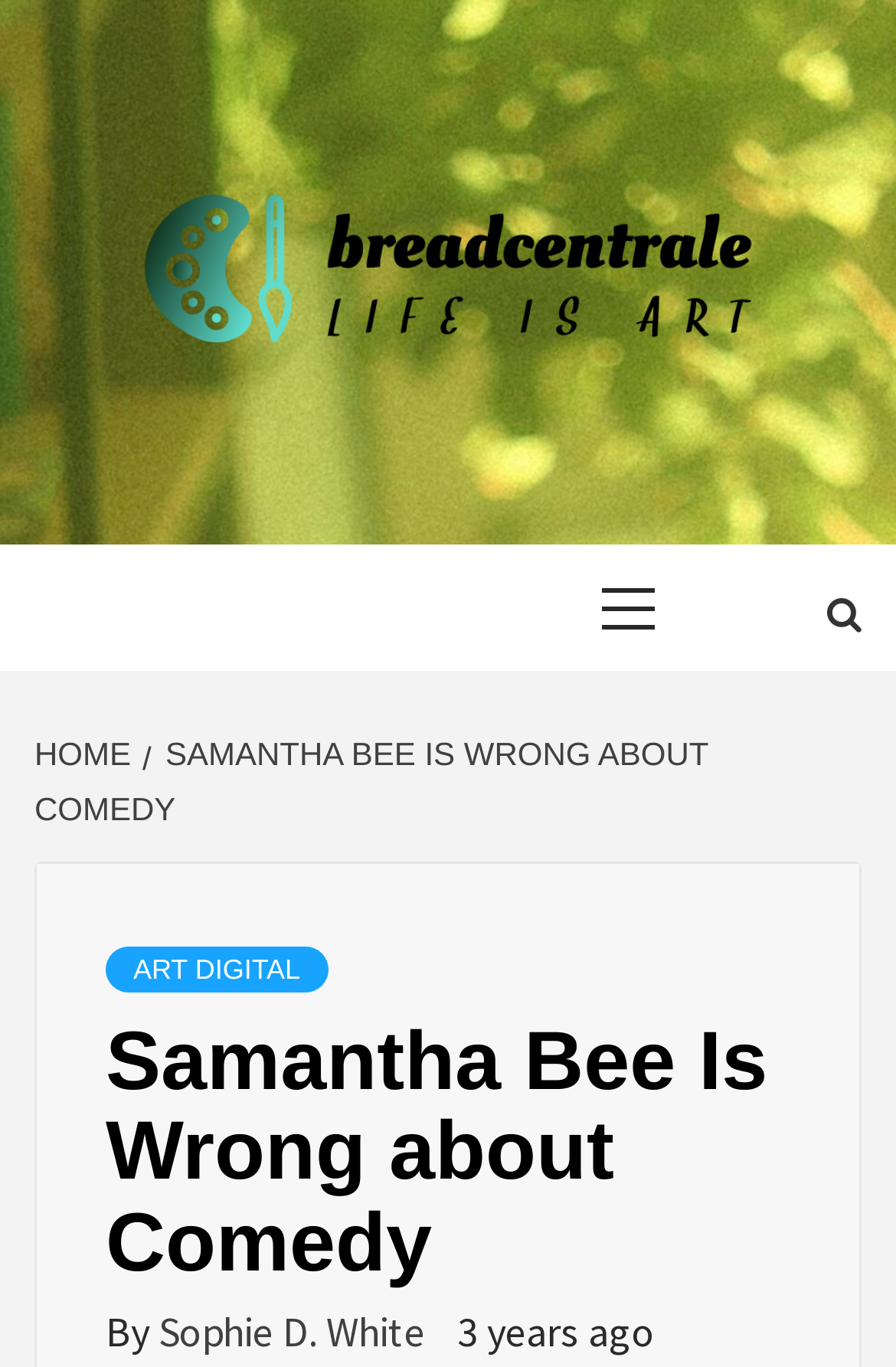Extract the bounding box of the UI element described as: "parent_node: BREADCENTRALE".

[0.038, 0.126, 0.962, 0.272]